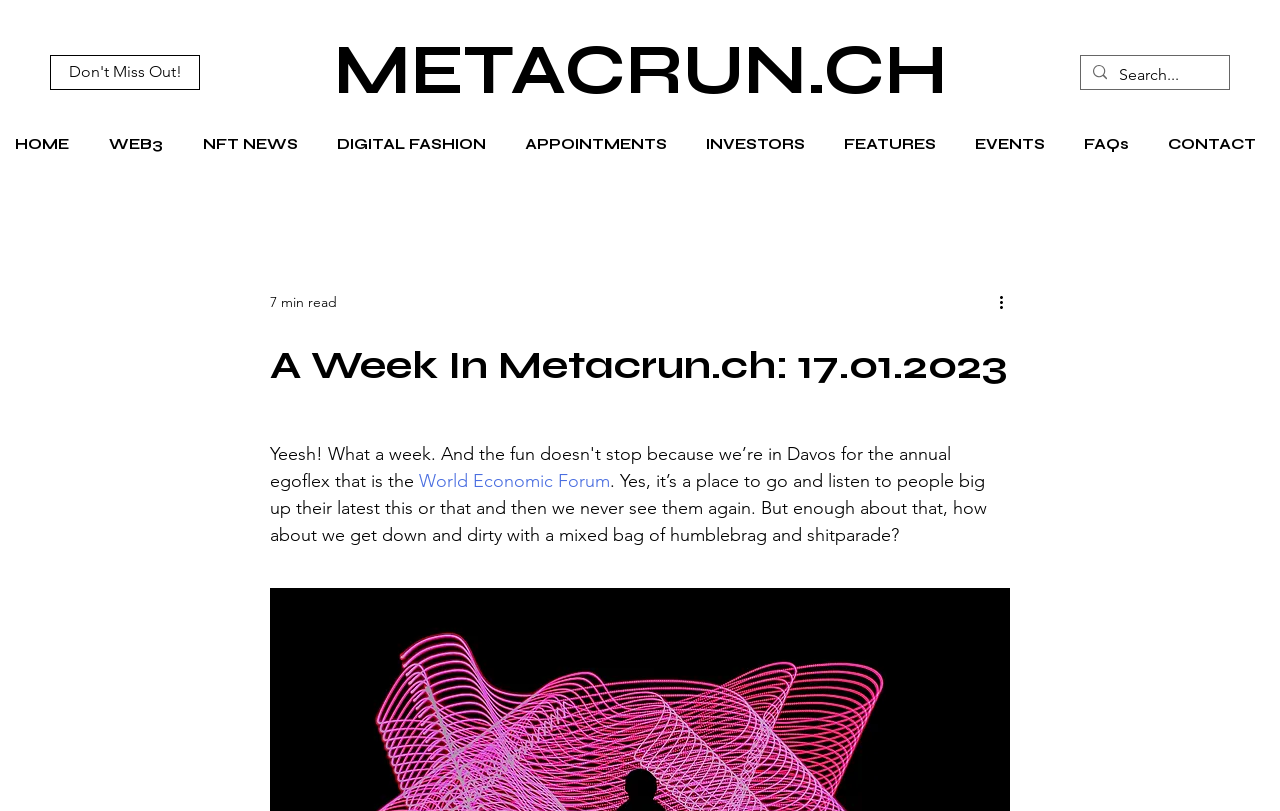Please determine the bounding box coordinates of the element to click on in order to accomplish the following task: "Go to the home page". Ensure the coordinates are four float numbers ranging from 0 to 1, i.e., [left, top, right, bottom].

[0.0, 0.138, 0.073, 0.218]